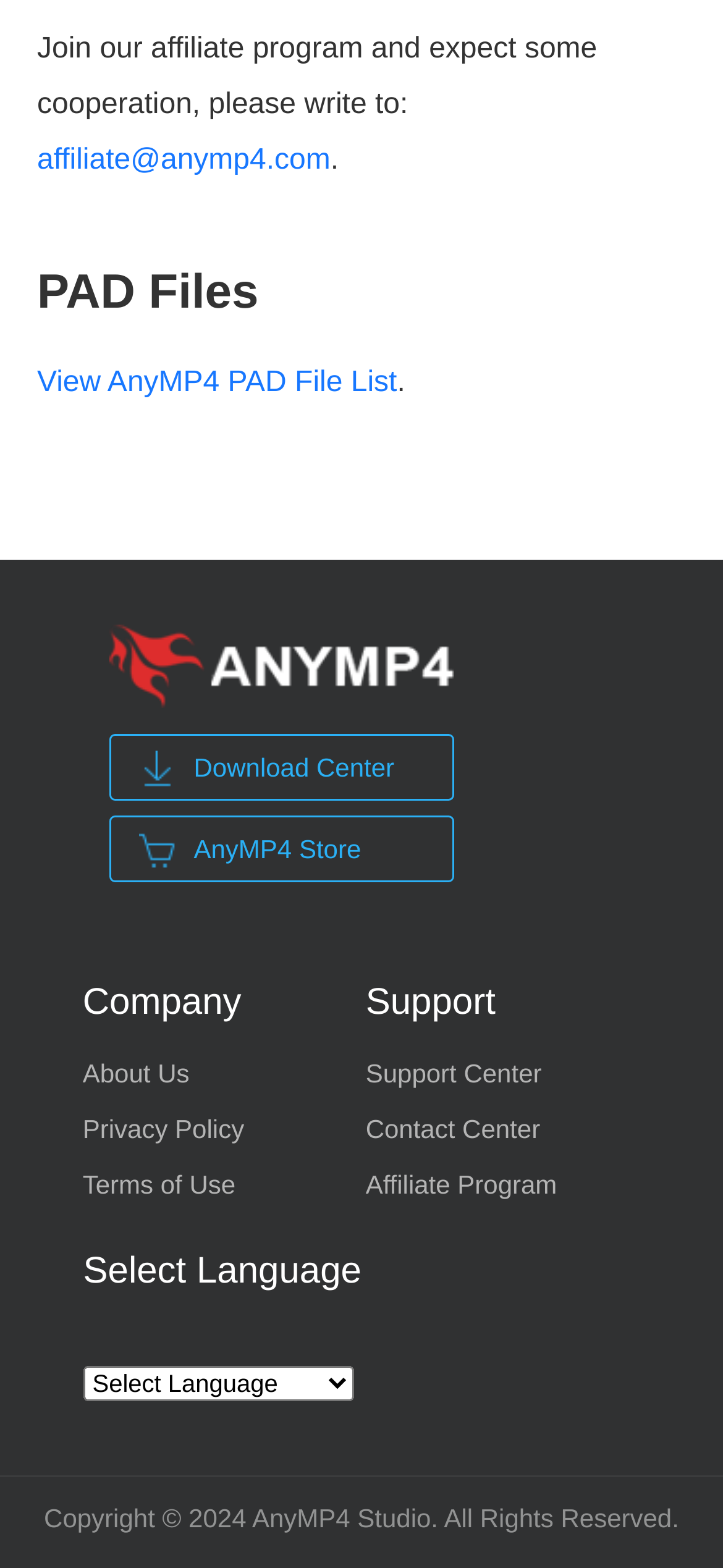Determine the bounding box coordinates of the target area to click to execute the following instruction: "View AnyMP4 PAD File List."

[0.051, 0.234, 0.549, 0.254]